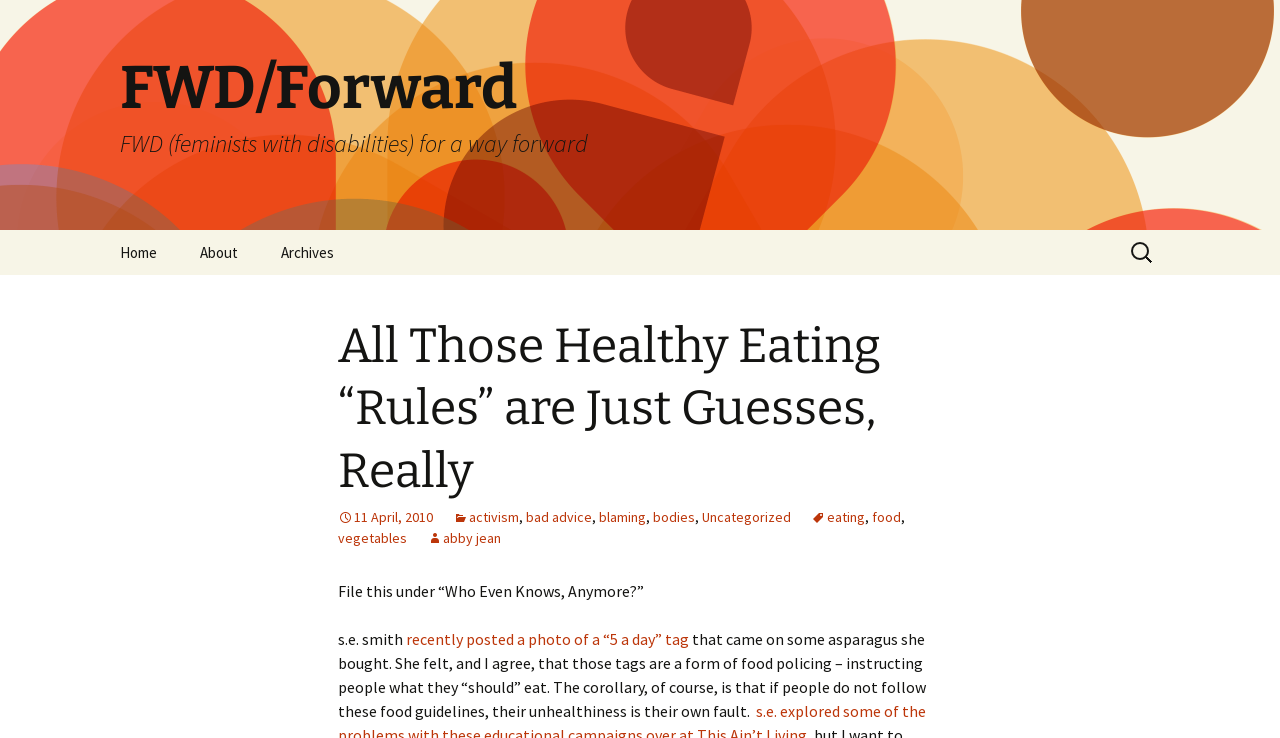Show the bounding box coordinates of the element that should be clicked to complete the task: "Search for something".

[0.88, 0.313, 0.906, 0.371]